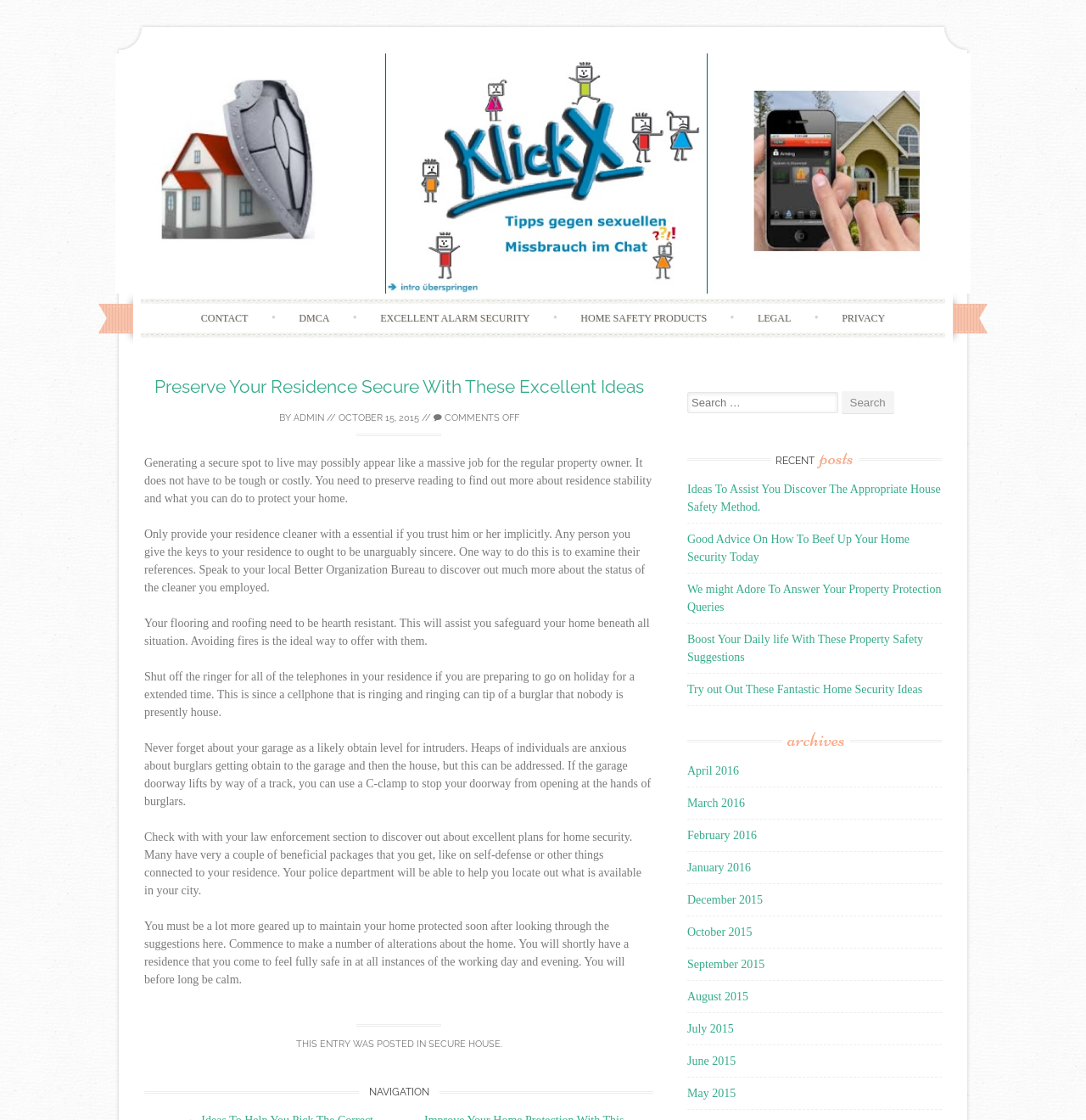Give a one-word or short-phrase answer to the following question: 
How can you protect your garage from intruders?

Use a C-clamp